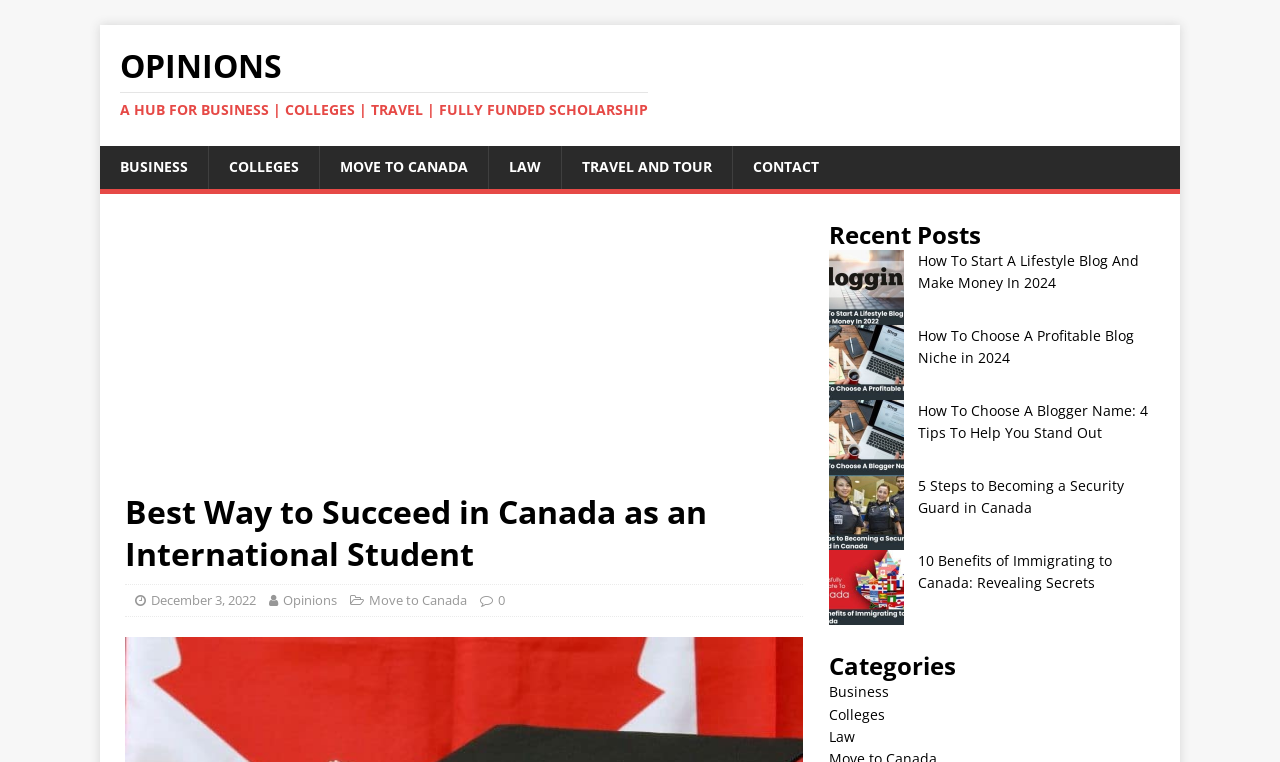Determine the bounding box coordinates of the region I should click to achieve the following instruction: "Browse the 'Recent Posts' section". Ensure the bounding box coordinates are four float numbers between 0 and 1, i.e., [left, top, right, bottom].

[0.647, 0.287, 0.902, 0.328]